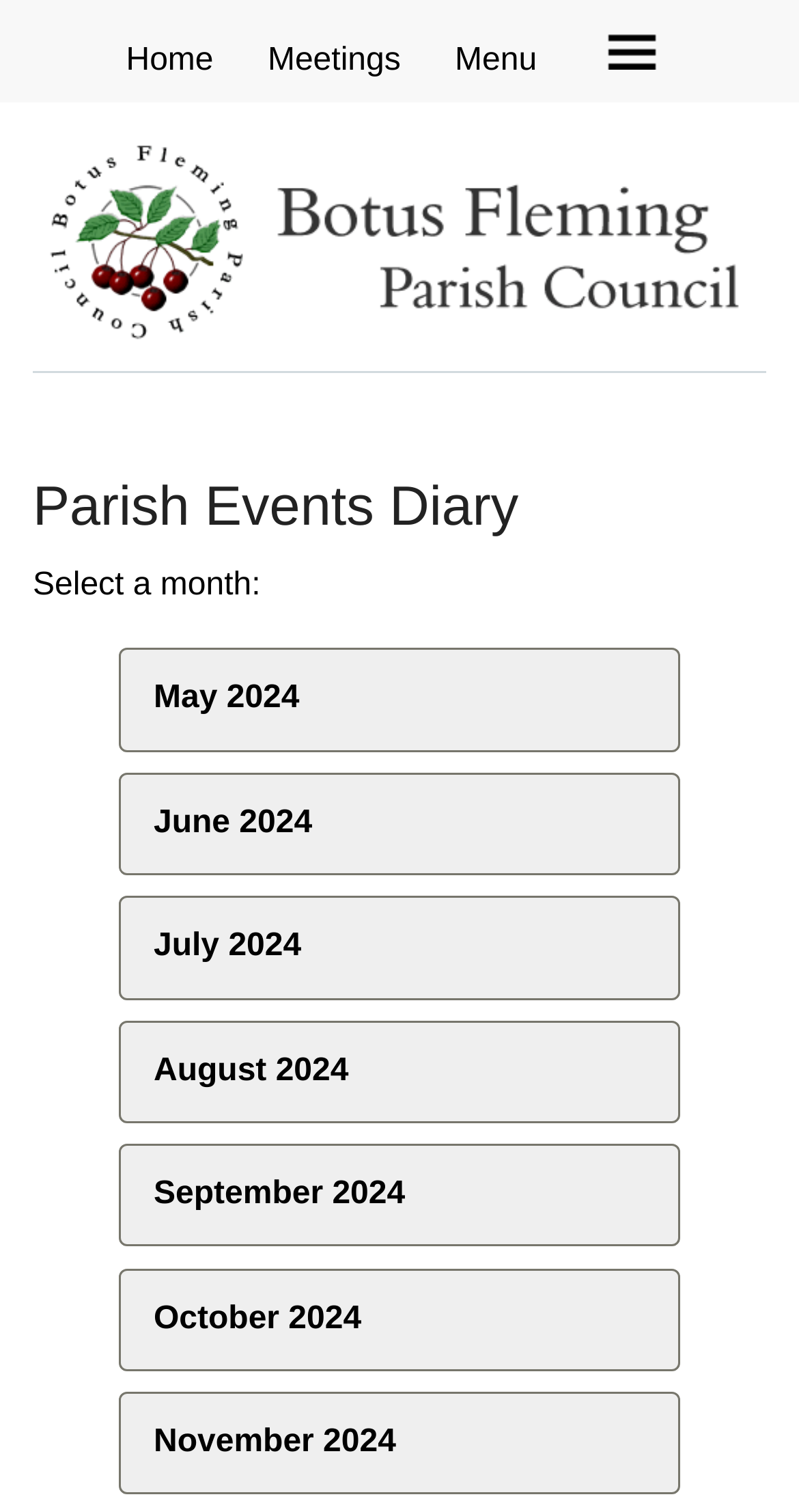Could you locate the bounding box coordinates for the section that should be clicked to accomplish this task: "check January 2024".

None